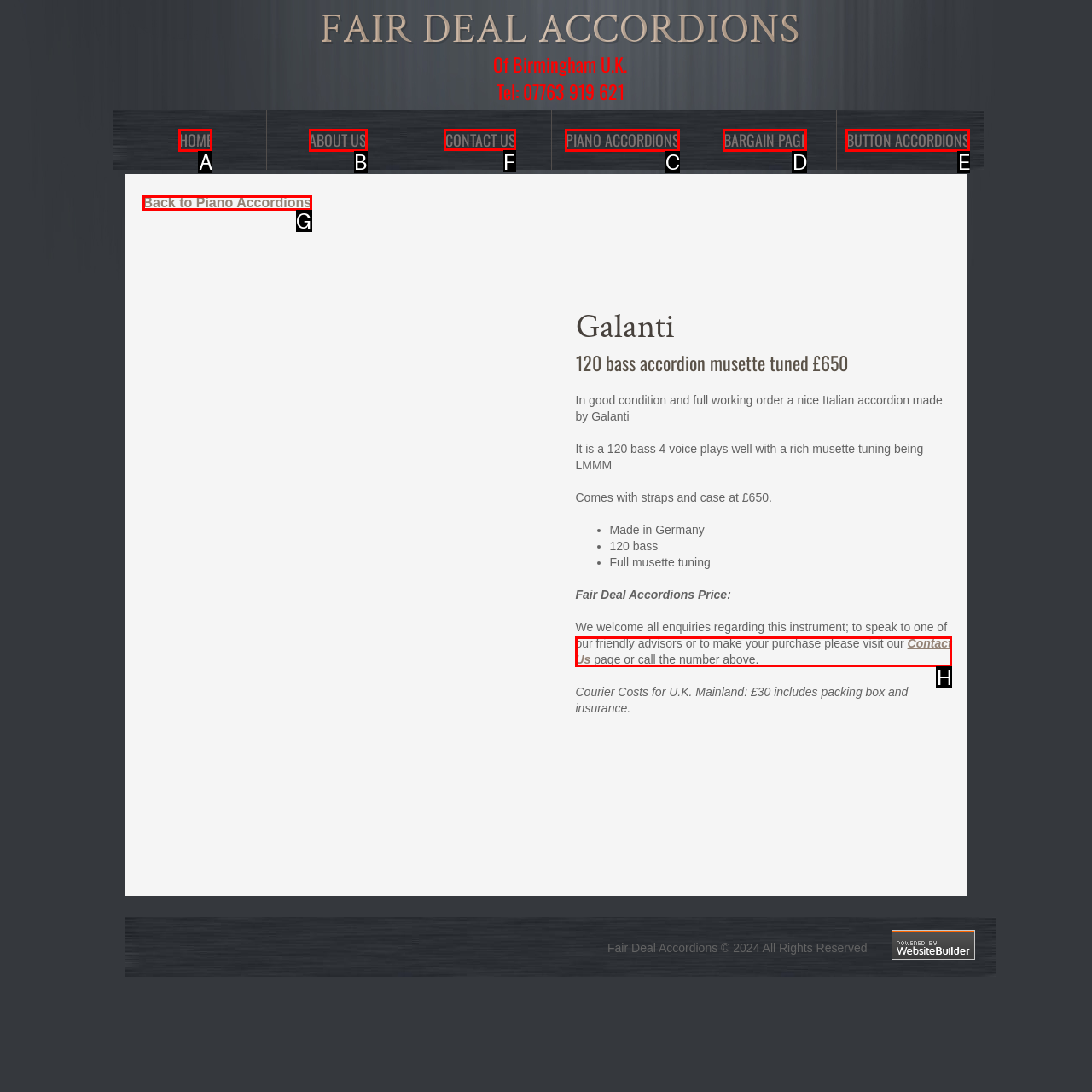To complete the instruction: Click CONTACT US, which HTML element should be clicked?
Respond with the option's letter from the provided choices.

F